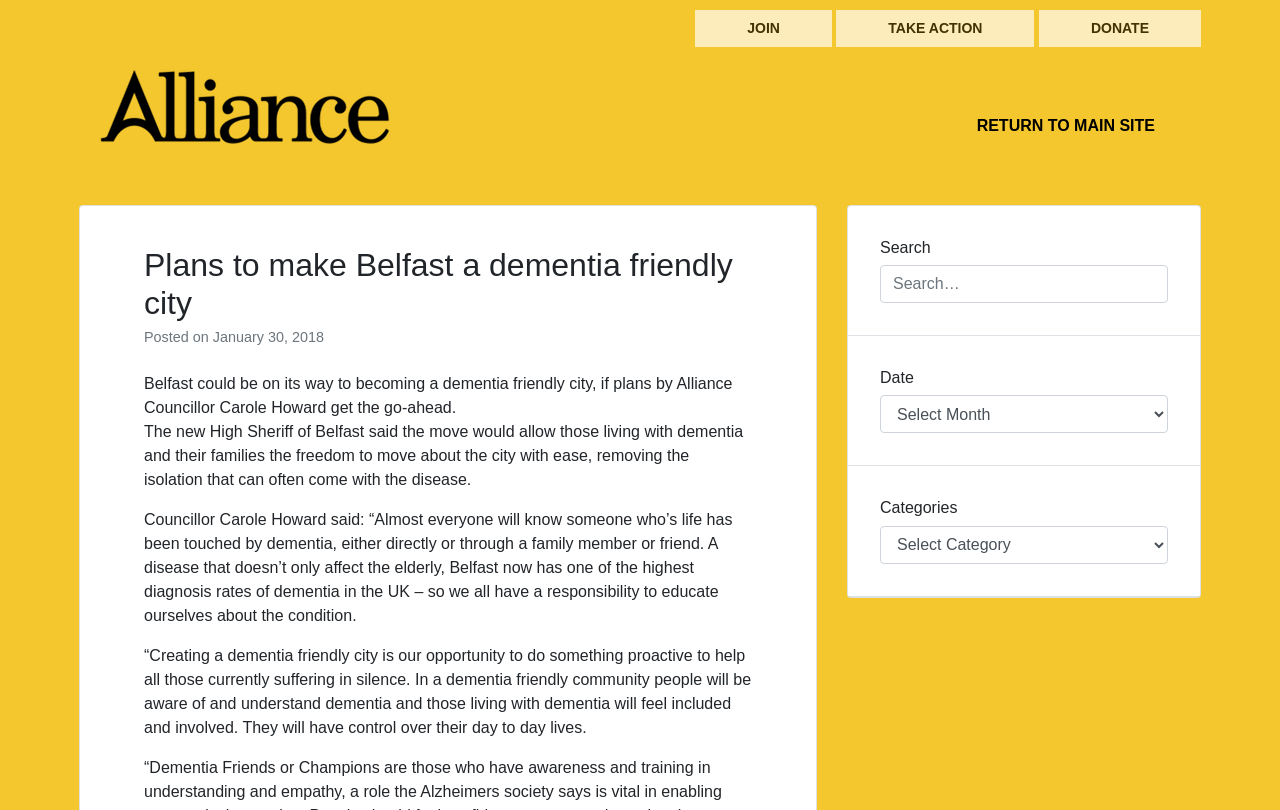Specify the bounding box coordinates of the element's area that should be clicked to execute the given instruction: "Select a date". The coordinates should be four float numbers between 0 and 1, i.e., [left, top, right, bottom].

[0.688, 0.488, 0.912, 0.535]